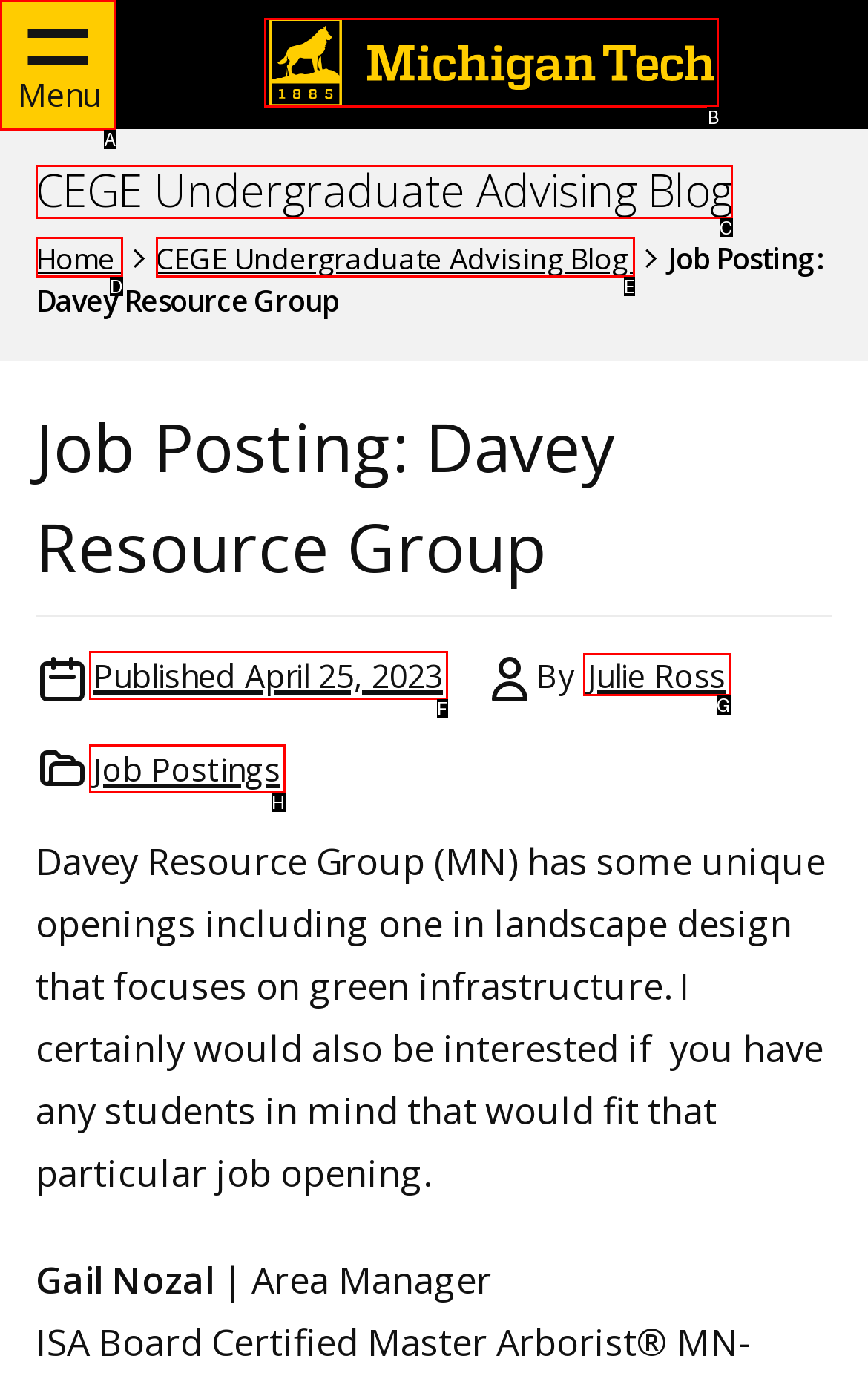Which lettered option should be clicked to perform the following task: Visit the Contact Us page
Respond with the letter of the appropriate option.

None